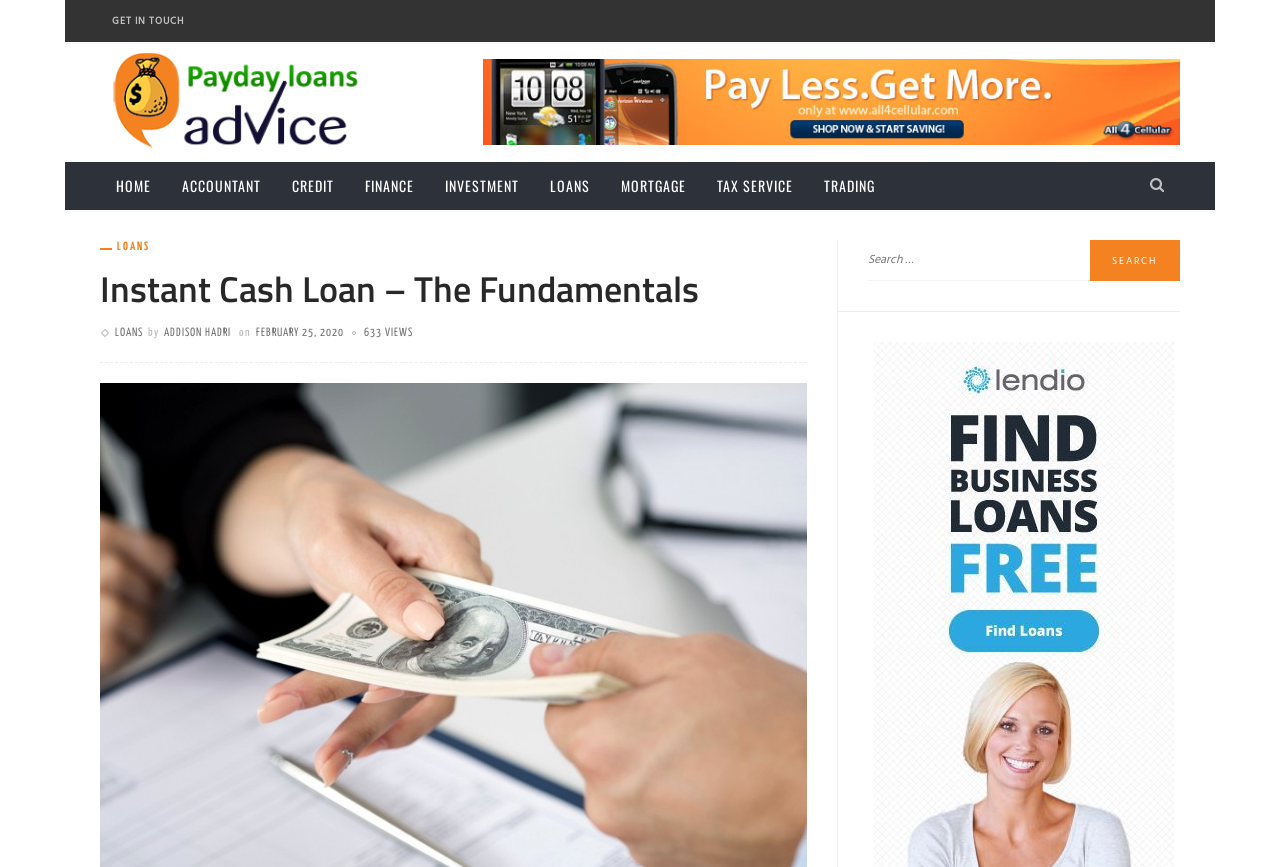Please specify the bounding box coordinates for the clickable region that will help you carry out the instruction: "Search for a loan".

[0.678, 0.277, 0.922, 0.324]